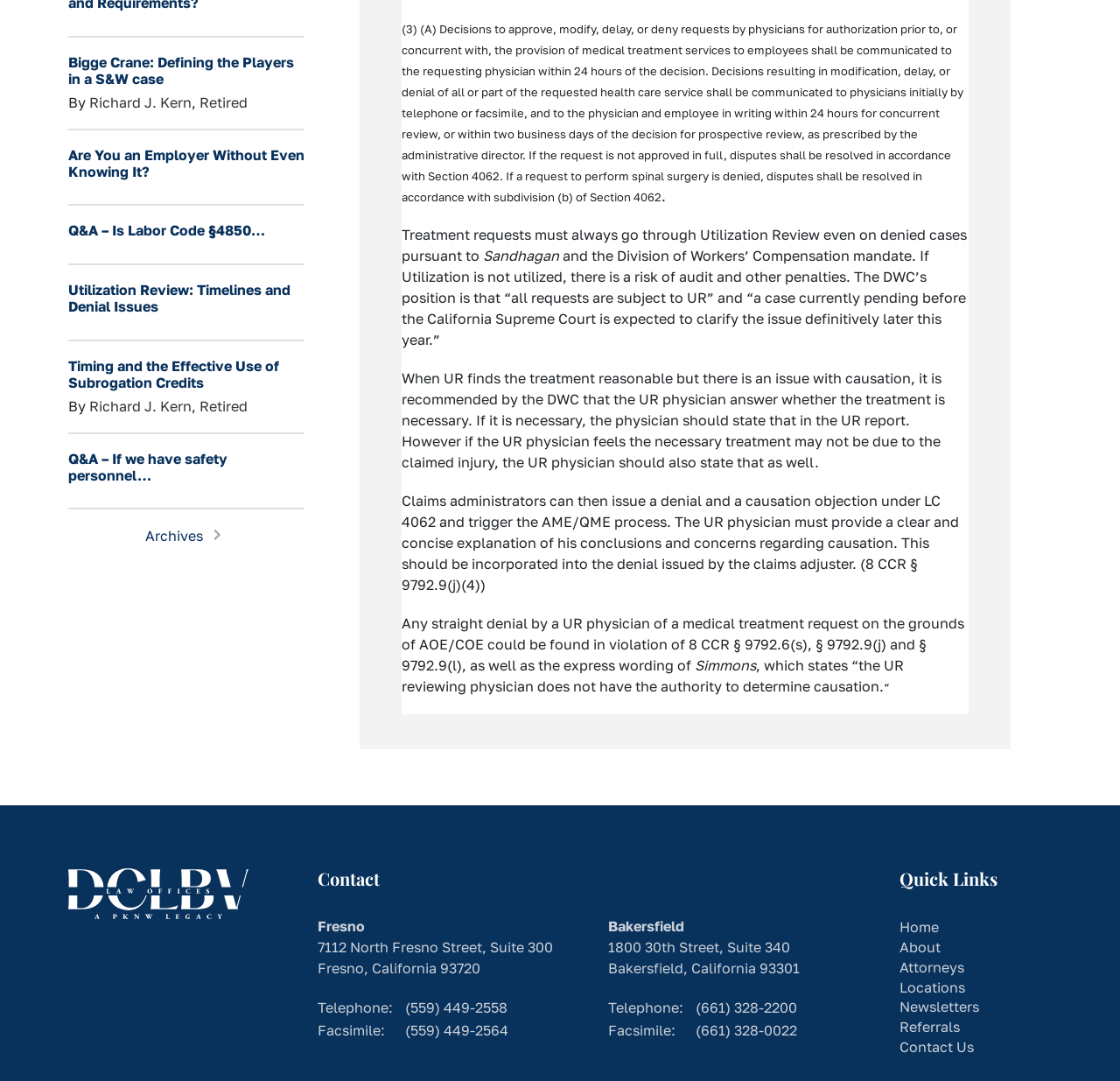Please find and report the bounding box coordinates of the element to click in order to perform the following action: "Click on the 'Bigge Crane: Defining the Players in a S&W case' article". The coordinates should be expressed as four float numbers between 0 and 1, in the format [left, top, right, bottom].

[0.061, 0.049, 0.262, 0.081]